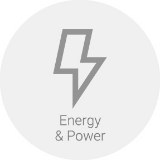What is the sector represented by the circular icon?
Carefully examine the image and provide a detailed answer to the question.

The circular icon features a stylized lightning bolt and the bold text 'Energy & Power', which clearly represents the 'Energy & Power' sector.